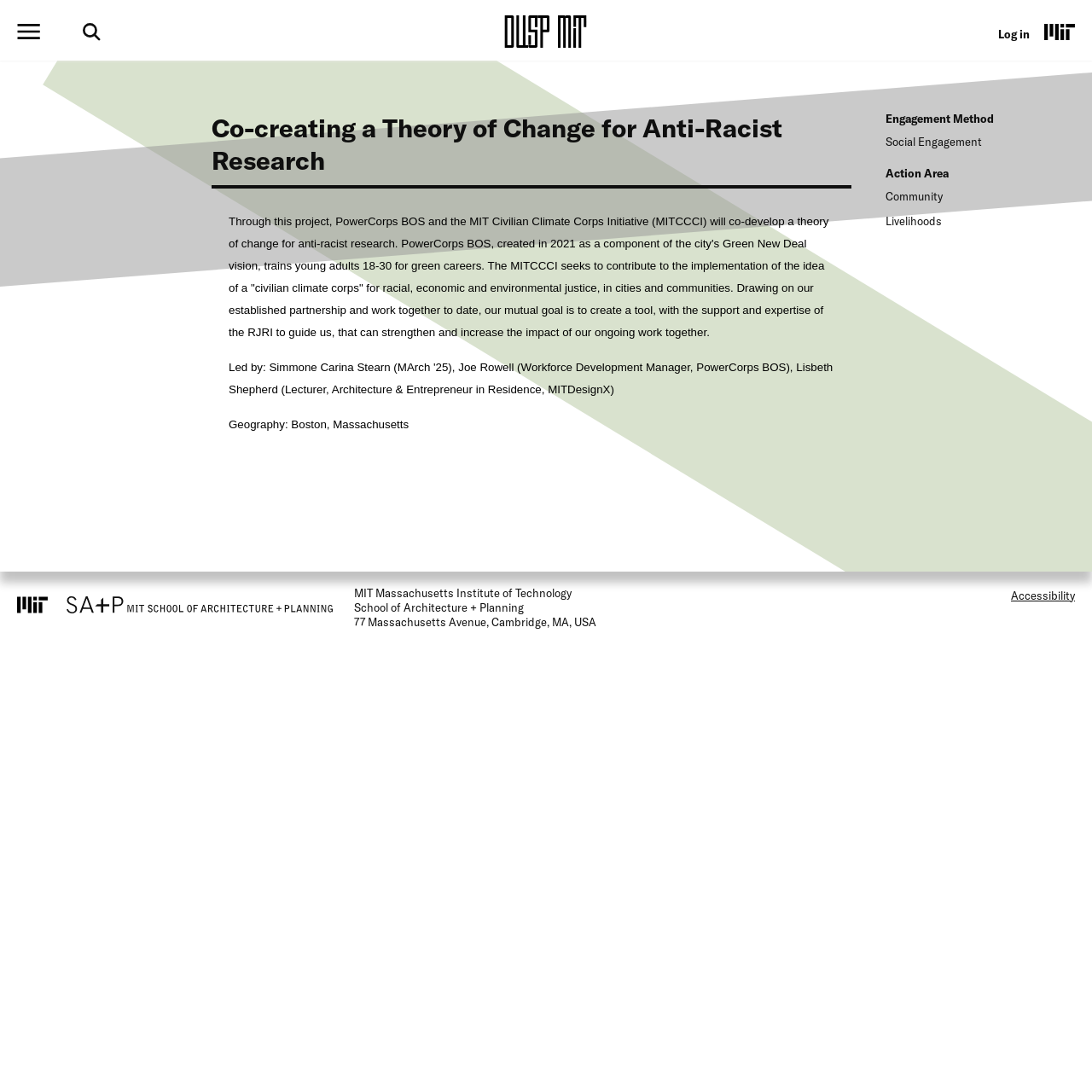Determine the bounding box for the described HTML element: "alt="Edgerton Center"". Ensure the coordinates are four float numbers between 0 and 1 in the format [left, top, right, bottom].

[0.424, 0.028, 0.576, 0.044]